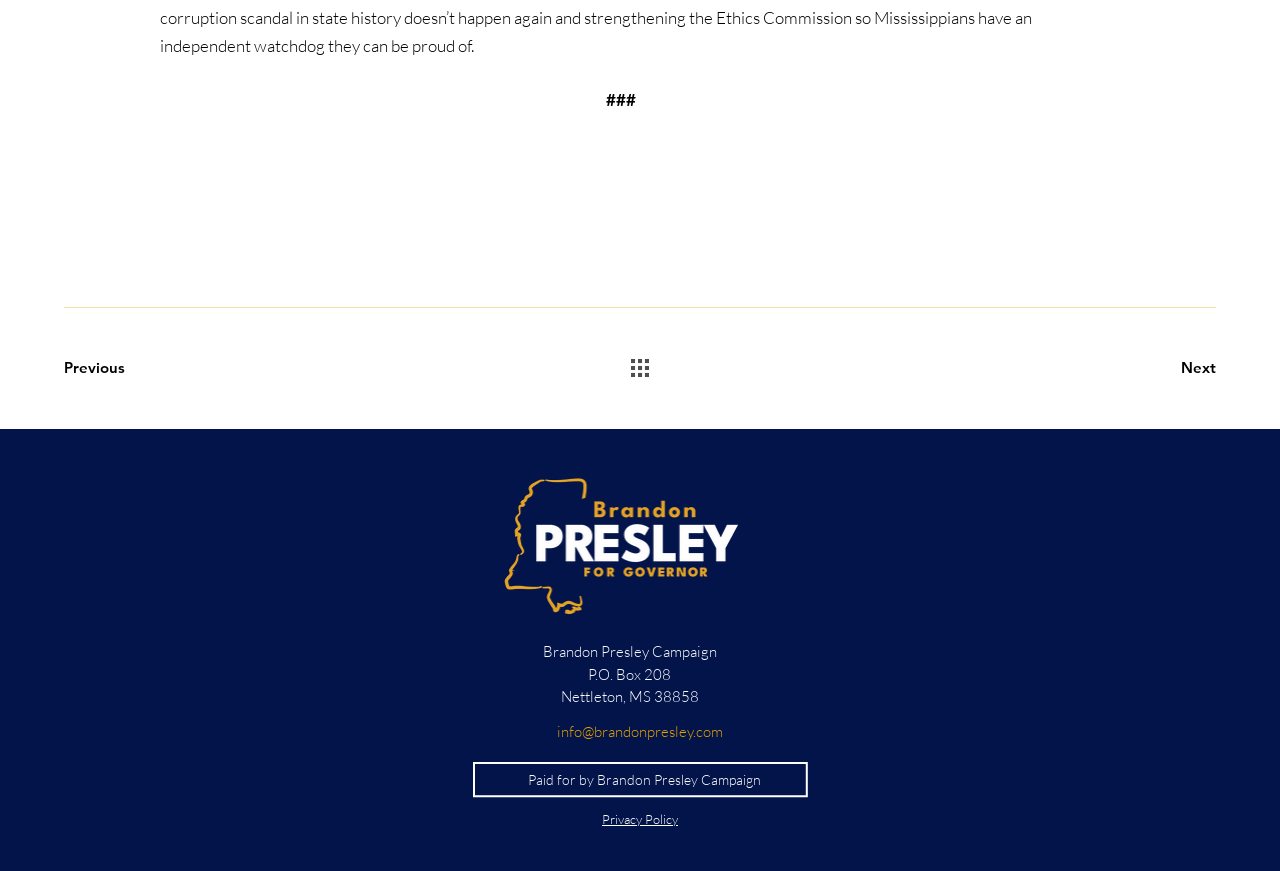Give a short answer to this question using one word or a phrase:
What is the name of the campaign?

Brandon Presley Campaign